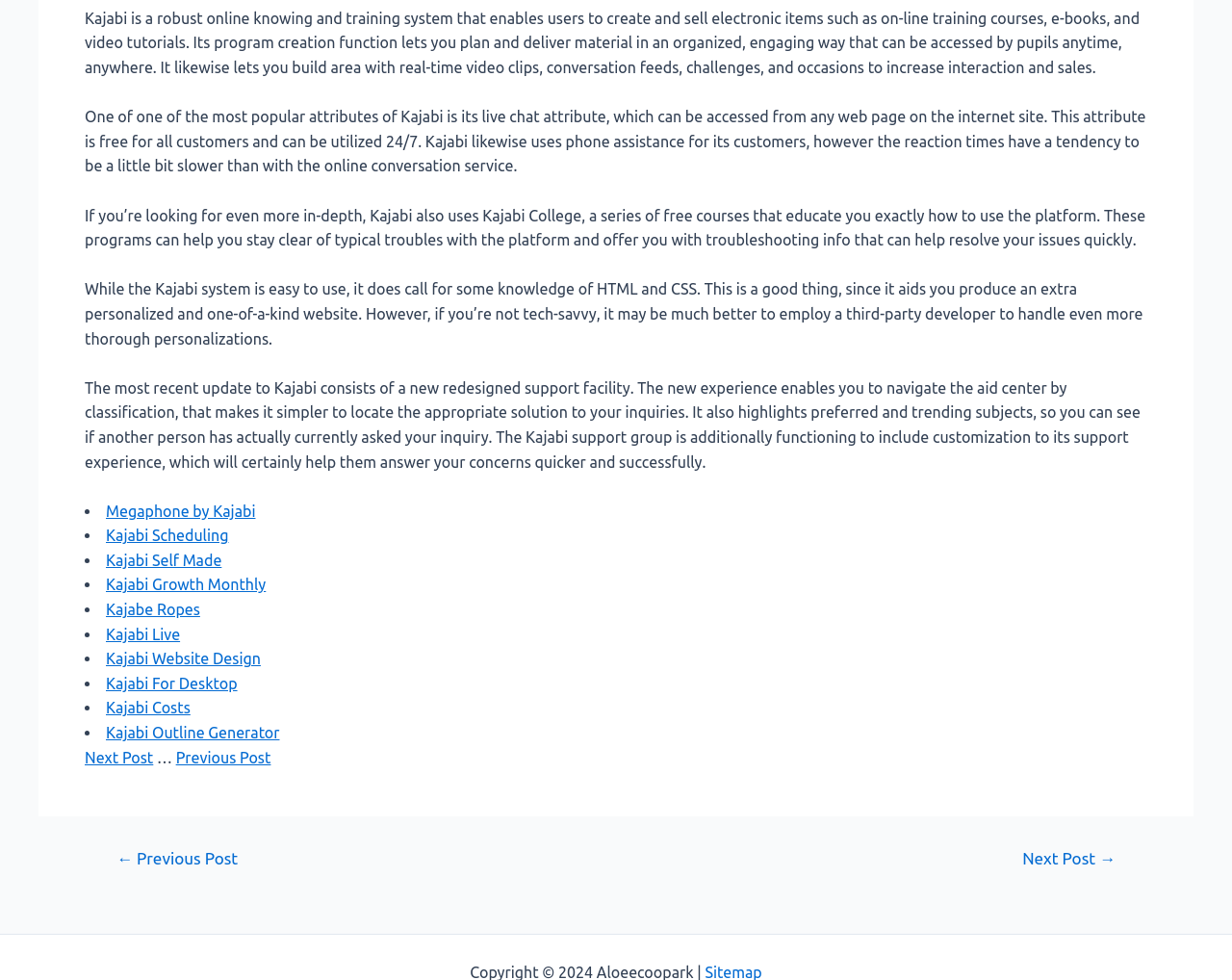What is the live chat attribute of Kajabi?
Answer the question with as much detail as you can, using the image as a reference.

According to the text, the live chat attribute of Kajabi is free for all customers and can be accessed from any webpage on the website, available 24/7.